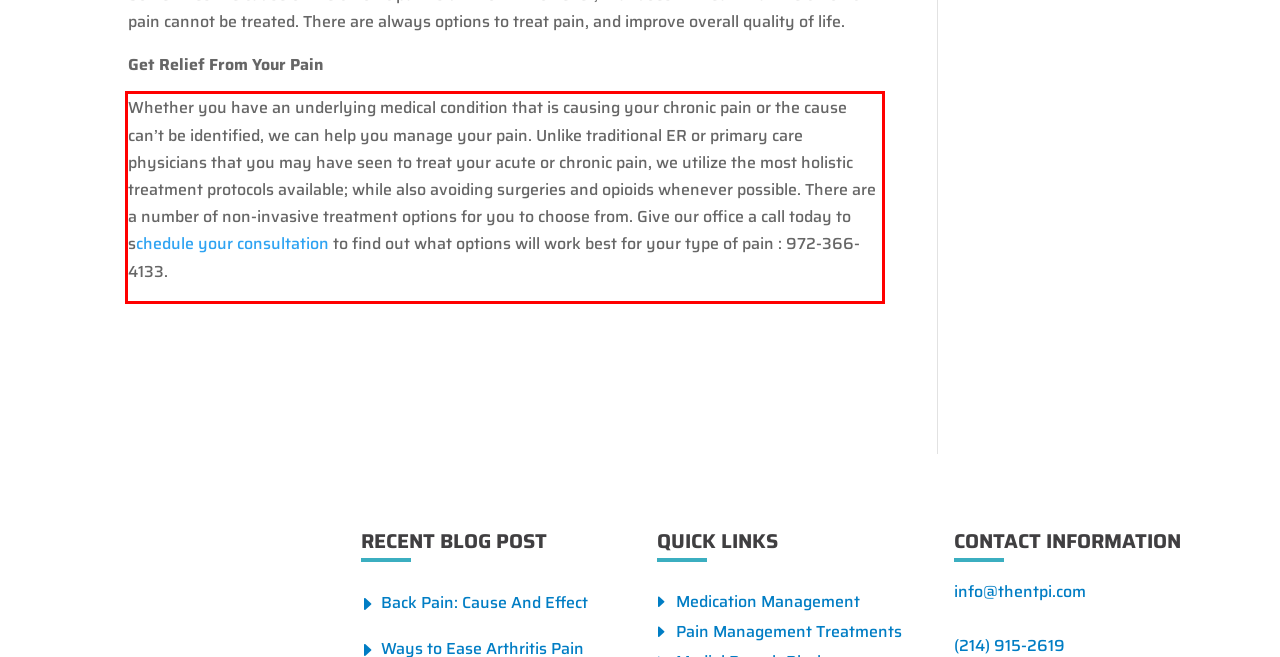You are given a webpage screenshot with a red bounding box around a UI element. Extract and generate the text inside this red bounding box.

Whether you have an underlying medical condition that is causing your chronic pain or the cause can’t be identified, we can help you manage your pain. Unlike traditional ER or primary care physicians that you may have seen to treat your acute or chronic pain, we utilize the most holistic treatment protocols available; while also avoiding surgeries and opioids whenever possible. There are a number of non-invasive treatment options for you to choose from. Give our office a call today to schedule your consultation to find out what options will work best for your type of pain : 972-366-4133.